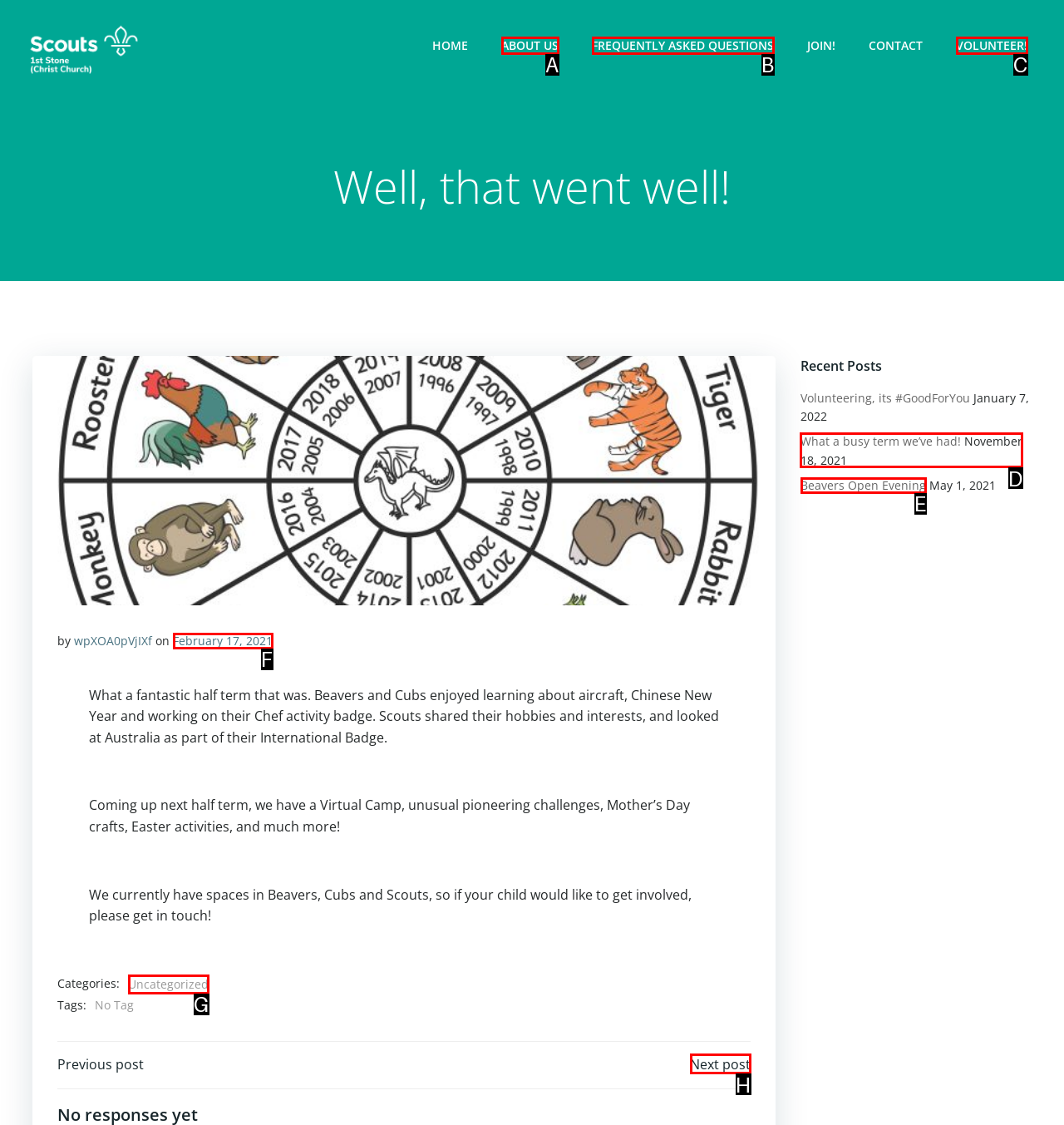Select the letter of the UI element you need to click on to fulfill this task: contact the website. Write down the letter only.

None